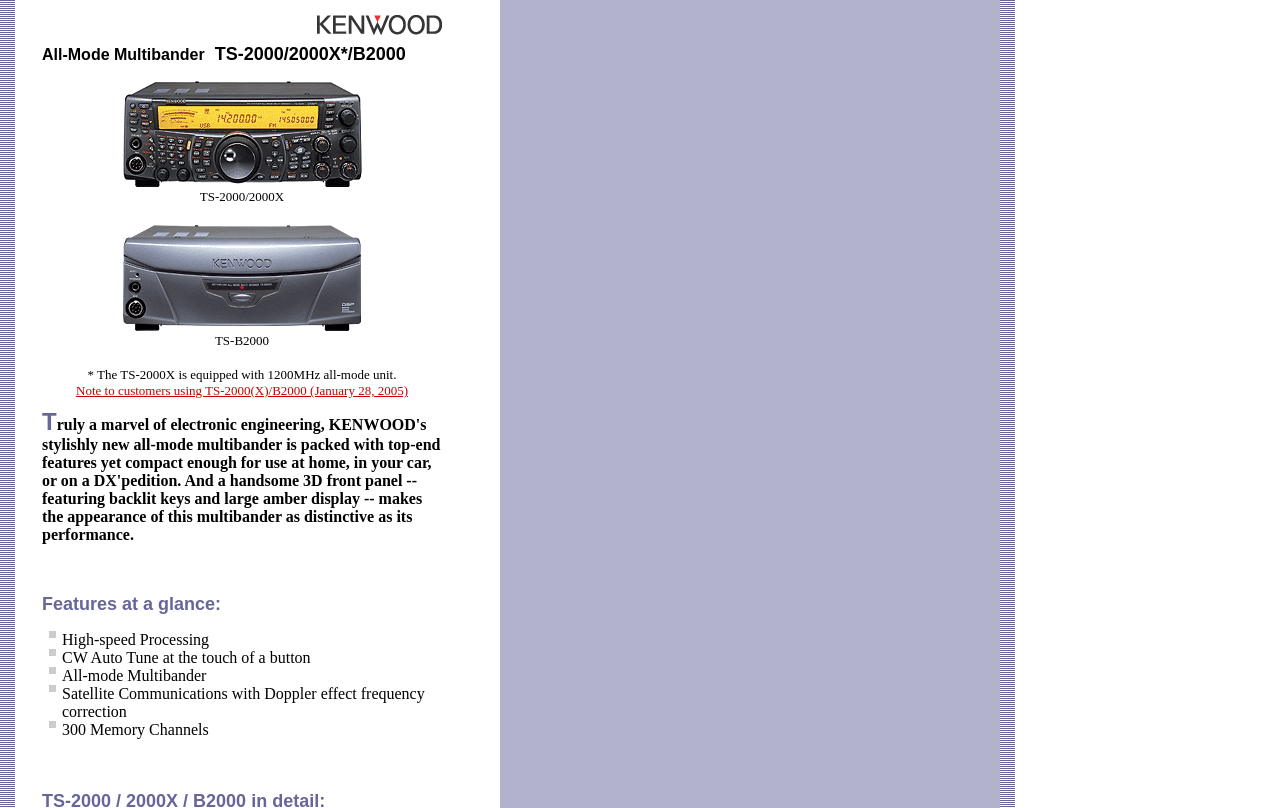Create a detailed narrative describing the layout and content of the webpage.

This webpage is about the KENWOOD TS-2000 All-Mode Multibander, a type of radio communication device. At the top, there is a logo of KENWOOD Corporation, accompanied by a small image on the left. Below this, there is a section with two rows, each containing an image on the left and a block of text on the right. The text in the first row describes the device, mentioning the model numbers TS-2000, TS-2000X, and TS-B2000. The second row has a longer text block that provides more details about the device, including its features and a note to customers.

Further down, there is a table with five rows, each describing a feature of the device. The features listed are High-speed Processing, CW Auto Tune at the touch of a button, All-mode Multibander, Satellite Communications with Doppler effect frequency correction, and 300 Memory Channels. Each feature is accompanied by a small image on the left and a brief description on the right.

Throughout the page, there are several small images scattered around, likely used as icons or decorations. The overall layout is organized, with clear headings and concise text, making it easy to navigate and understand the content.